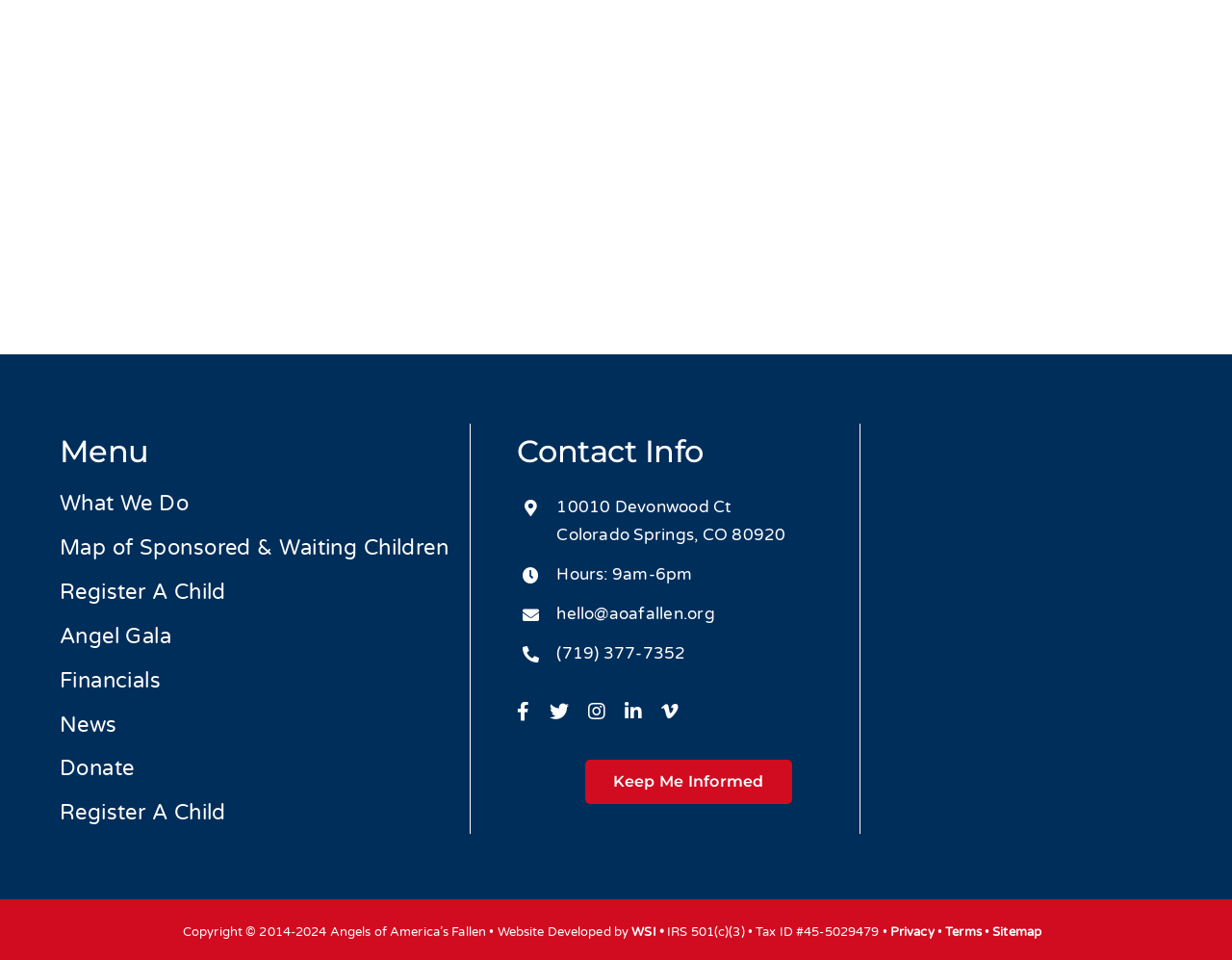Please indicate the bounding box coordinates for the clickable area to complete the following task: "Donate". The coordinates should be specified as four float numbers between 0 and 1, i.e., [left, top, right, bottom].

[0.048, 0.781, 0.381, 0.823]